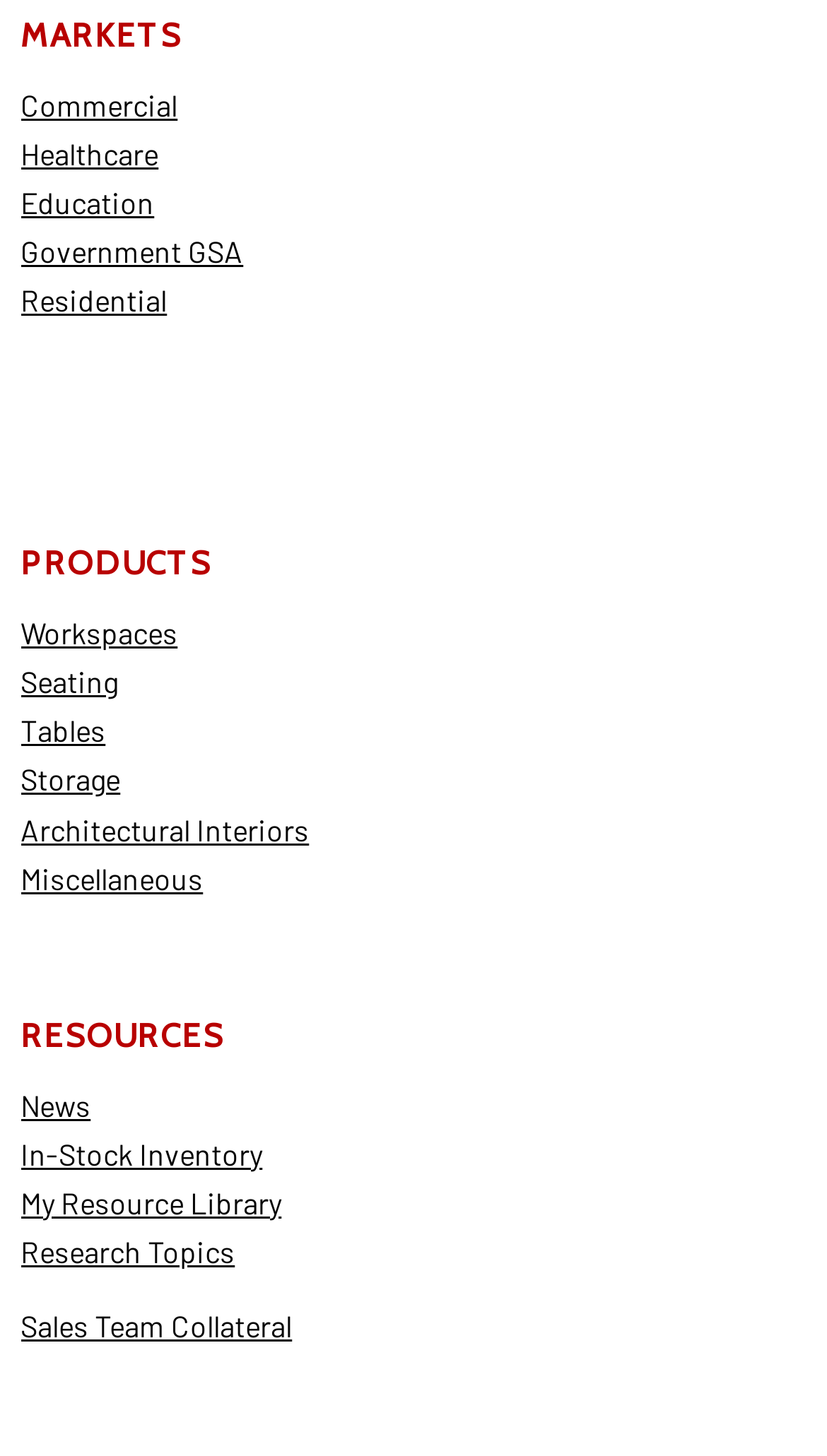Identify the bounding box coordinates of the clickable region required to complete the instruction: "Learn about Architectural Interiors". The coordinates should be given as four float numbers within the range of 0 and 1, i.e., [left, top, right, bottom].

[0.025, 0.557, 0.374, 0.582]